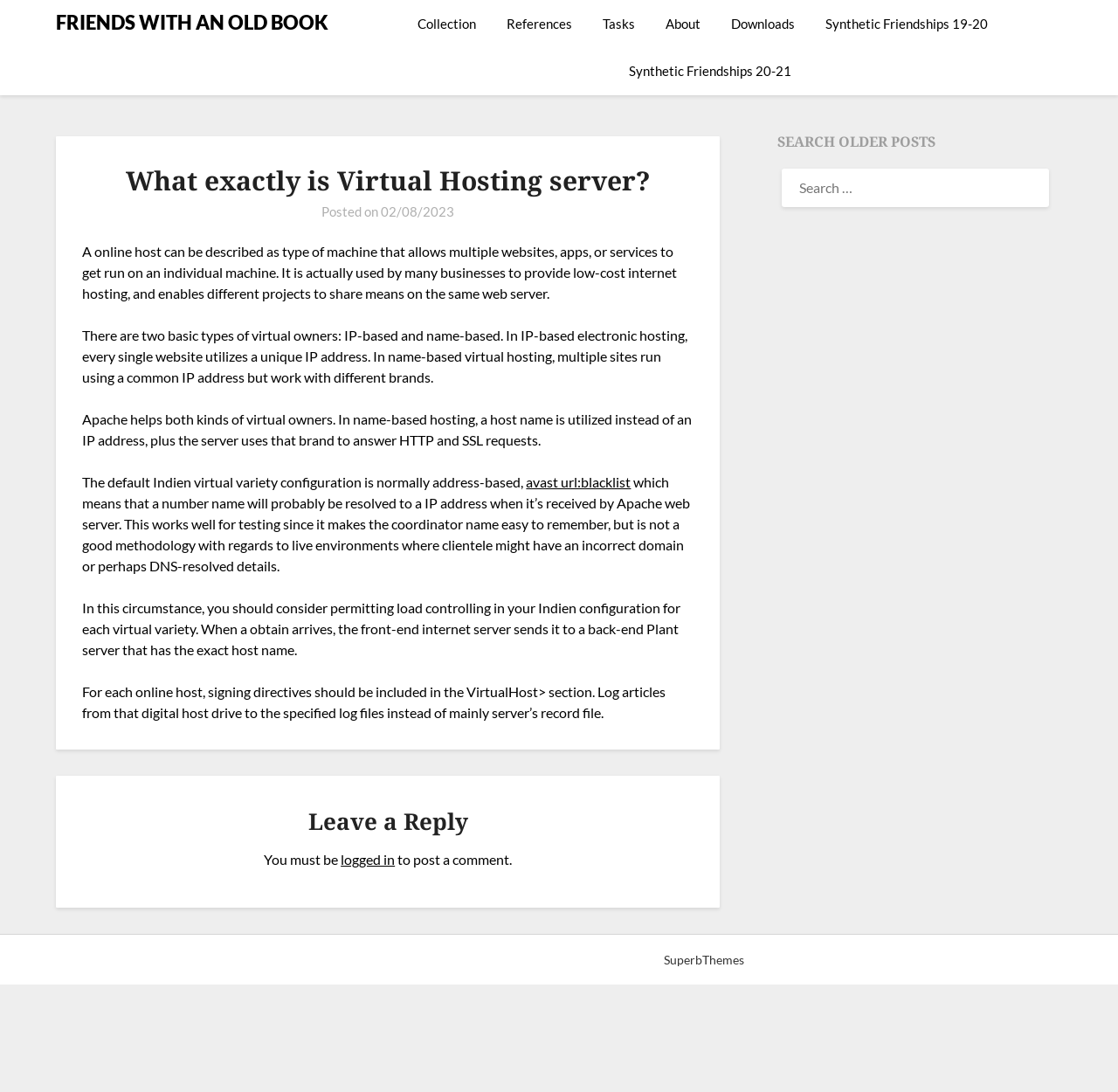Give a detailed account of the webpage.

The webpage is about explaining what a Virtual Hosting server is, and it appears to be a blog post from "FRIENDS WITH AN OLD BOOK". At the top, there is a navigation menu with links to "Collection", "References", "Tasks", "About", "Downloads", and two "Synthetic Friendships" links. 

Below the navigation menu, the main content area begins, which is divided into two sections. On the left, there is an article section that takes up most of the page. The article has a heading "What exactly is Virtual Hosting server?" followed by a brief description of what a virtual host is and its two types: IP-based and name-based. The text then explains how Apache supports both types of virtual hosting and provides more details about the default Indian virtual host configuration.

On the right side of the page, there is a complementary section that contains a search box with a heading "SEARCH OLDER POSTS" above it. 

At the bottom of the page, there is a section for leaving a reply, which includes a heading "Leave a Reply" and a text input field. Below this, there is a copyright notice "©2024 FRIENDS WITH AN OLD BOOK" along with a mention of the website being powered by "SuperbThemes".